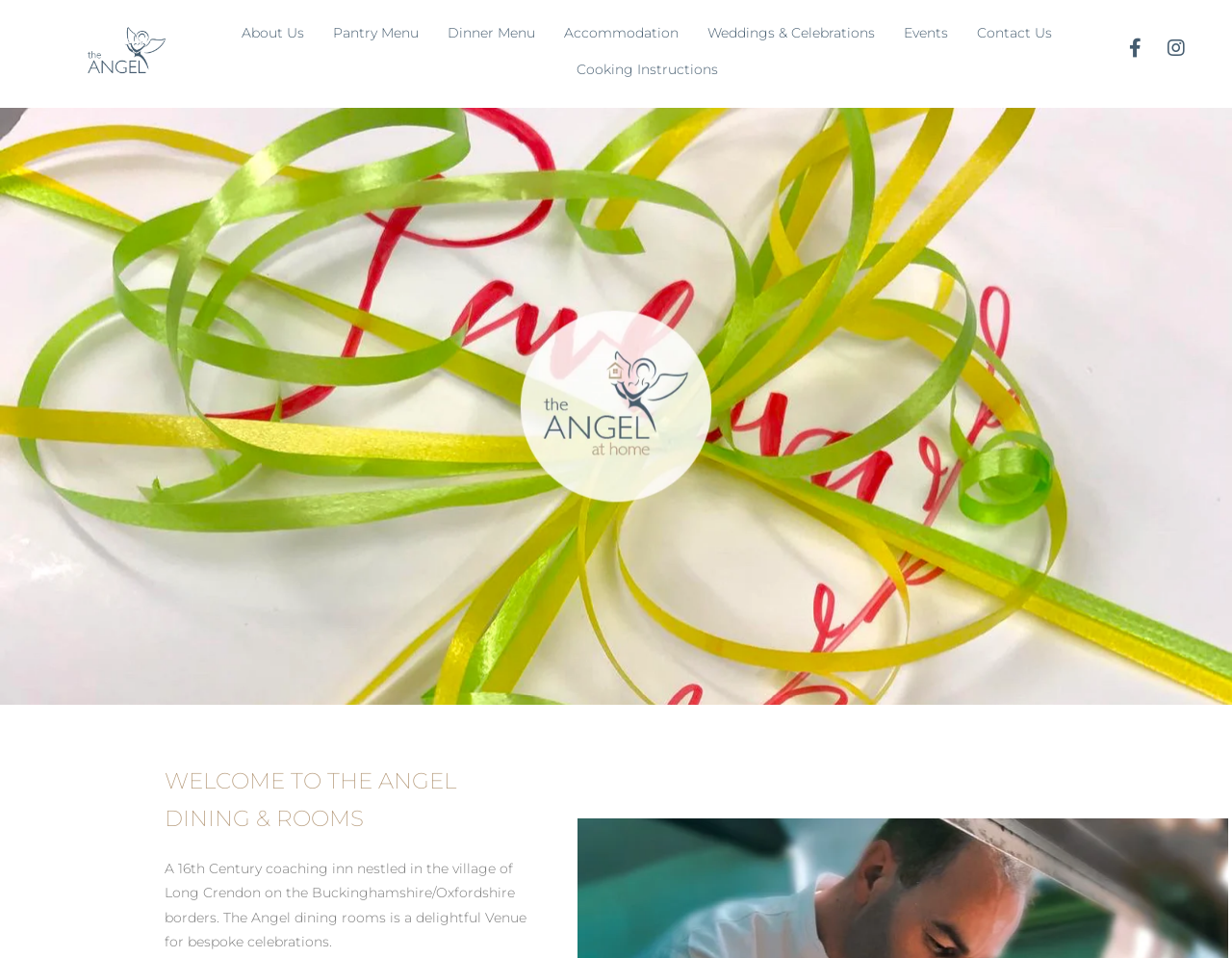Identify the bounding box coordinates of the element to click to follow this instruction: 'Click the logo'. Ensure the coordinates are four float values between 0 and 1, provided as [left, top, right, bottom].

[0.067, 0.024, 0.139, 0.084]